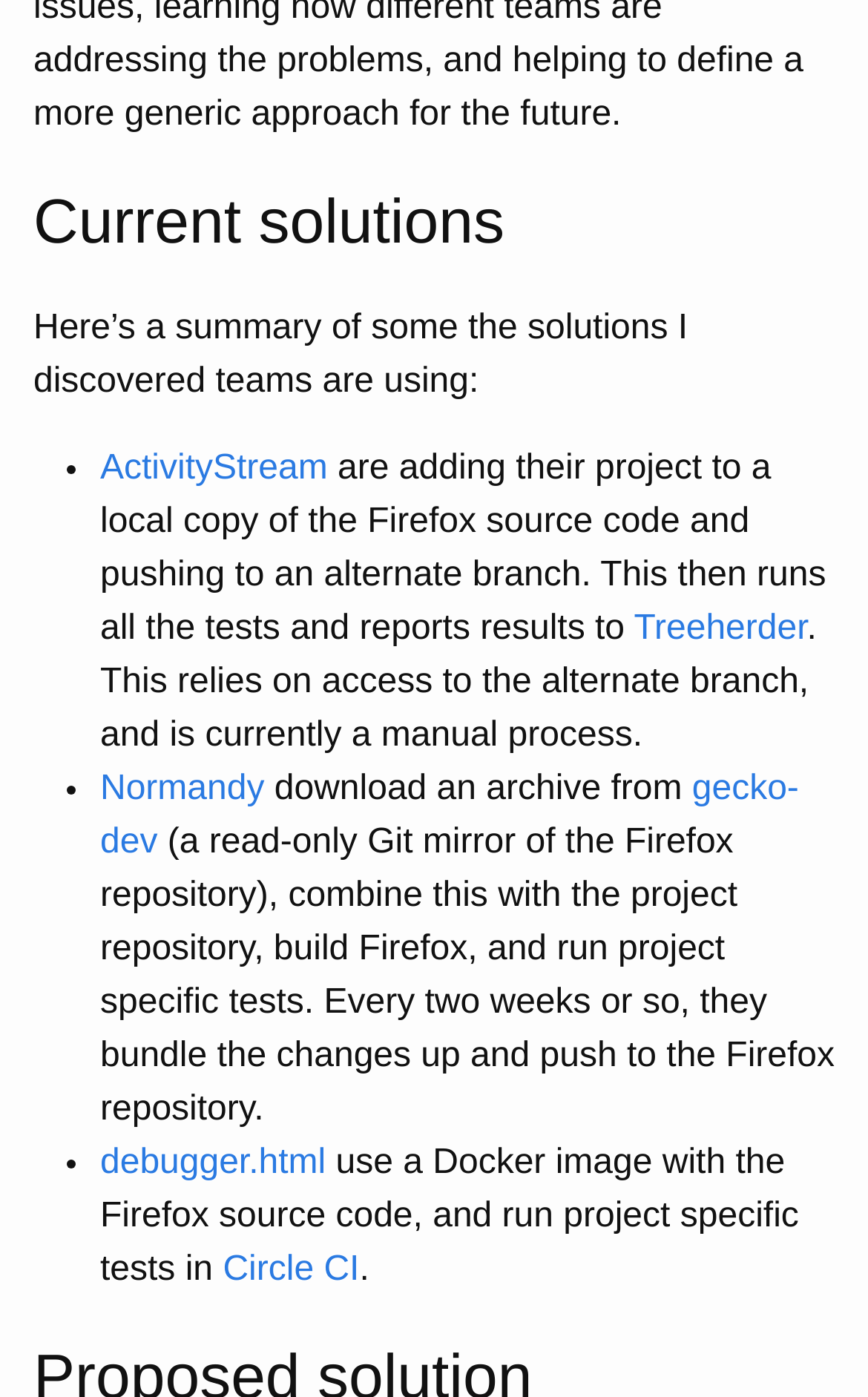How often do teams bundle changes and push to the Firefox repository?
Could you please answer the question thoroughly and with as much detail as possible?

I read the text associated with the link 'gecko-dev' and found that teams bundle changes and push to the Firefox repository every two weeks or so.